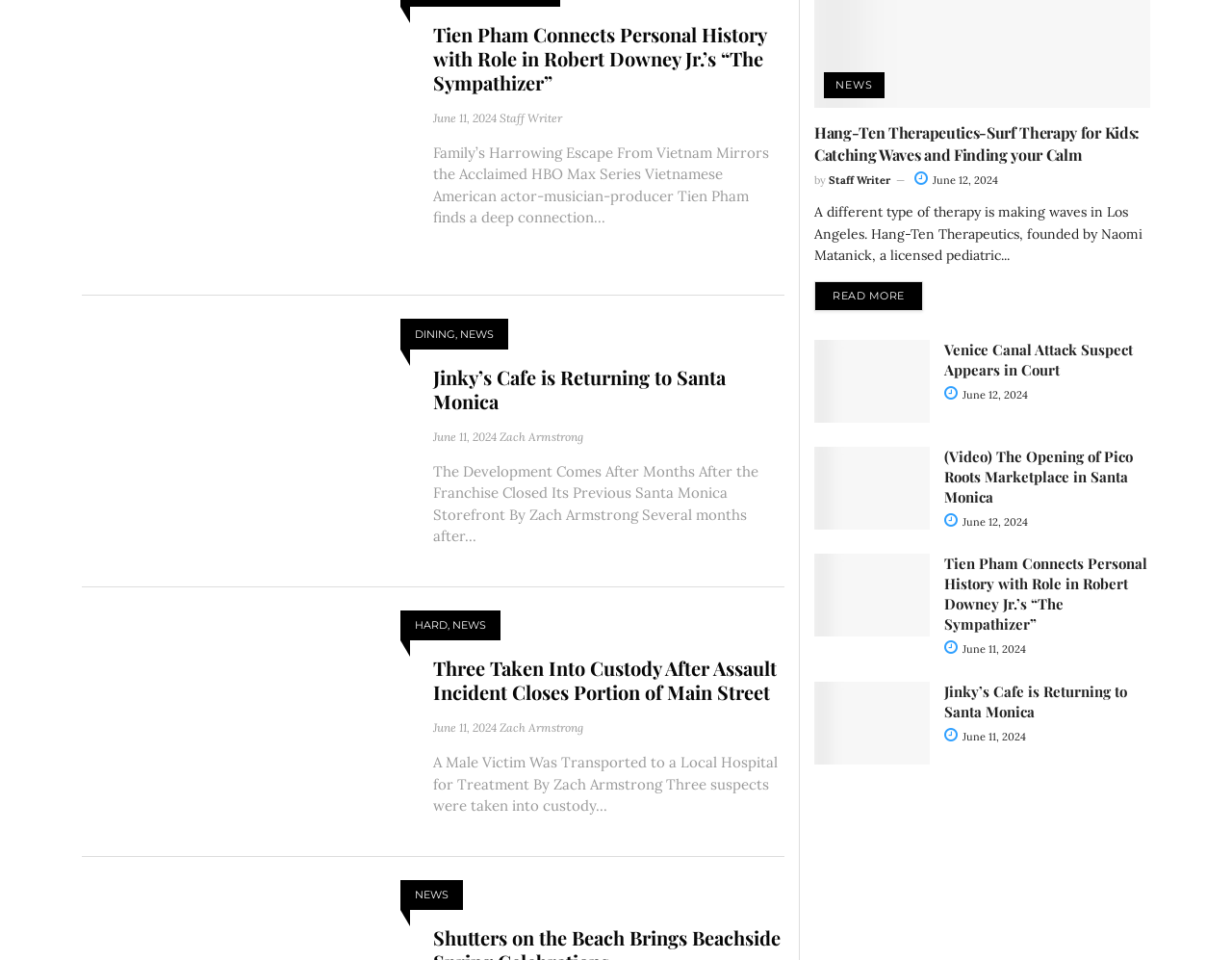Please locate the clickable area by providing the bounding box coordinates to follow this instruction: "Read more about Tien Pham's role in Robert Downey Jr.'s 'The Sympathizer'".

[0.352, 0.023, 0.637, 0.098]